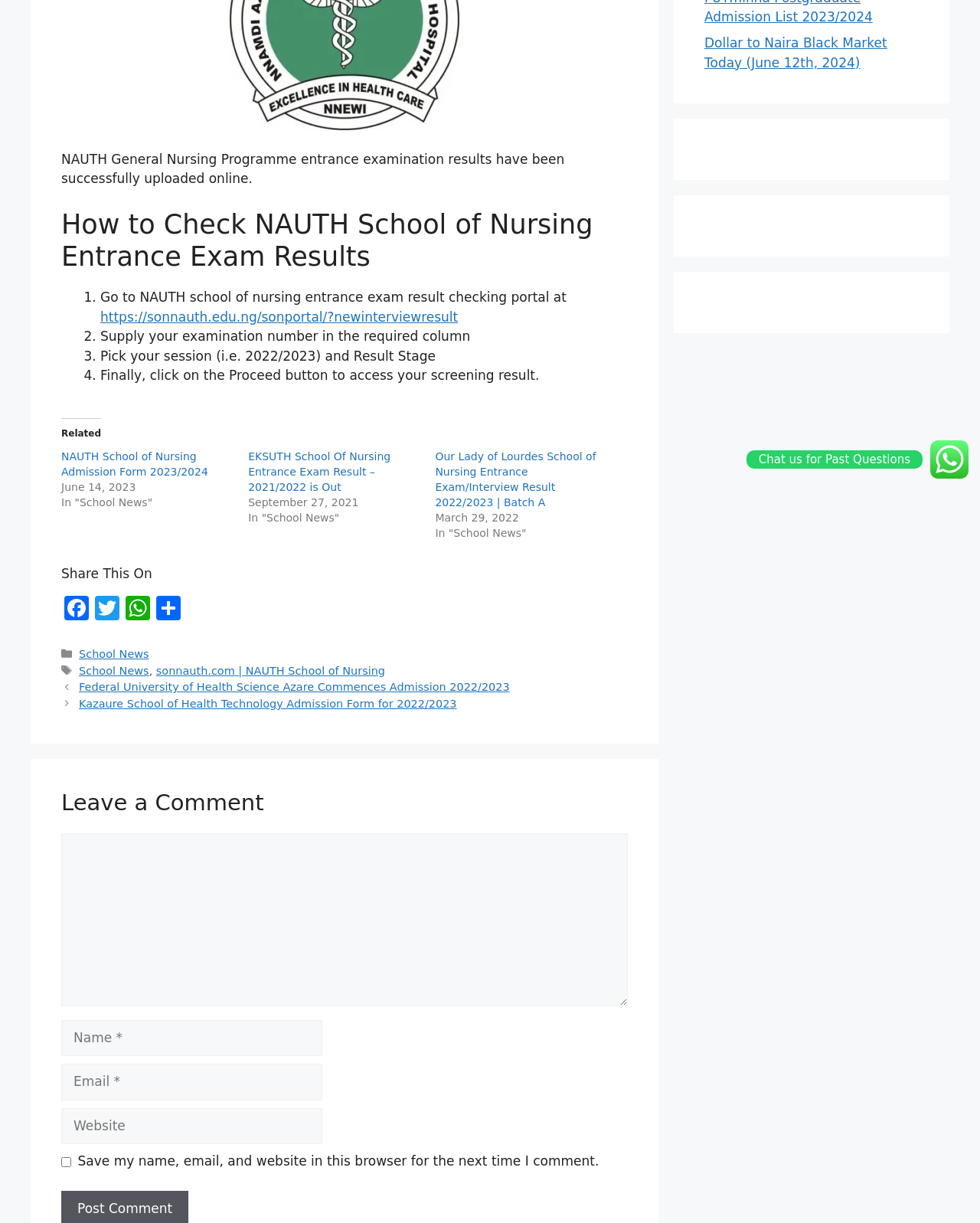Identify the bounding box coordinates for the UI element described as: "https://sonnauth.edu.ng/sonportal/?newinterviewresult". The coordinates should be provided as four floats between 0 and 1: [left, top, right, bottom].

[0.102, 0.253, 0.467, 0.265]